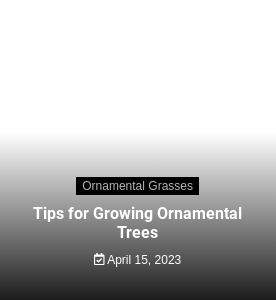What is the purpose of the subheading?
Answer with a single word or phrase, using the screenshot for reference.

To provide tips